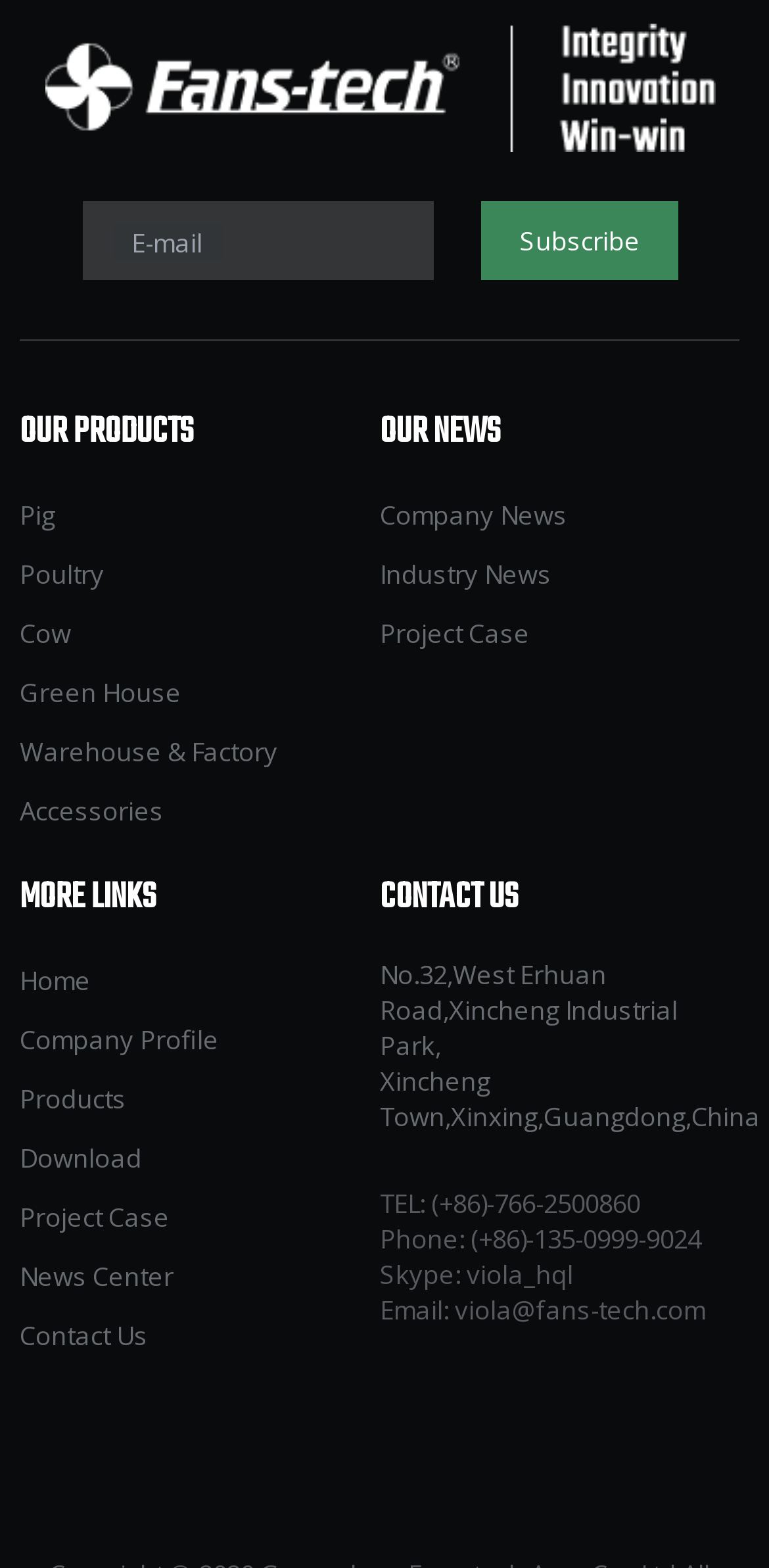Identify the bounding box of the HTML element described here: "Warehouse & Factory". Provide the coordinates as four float numbers between 0 and 1: [left, top, right, bottom].

[0.026, 0.52, 0.362, 0.543]